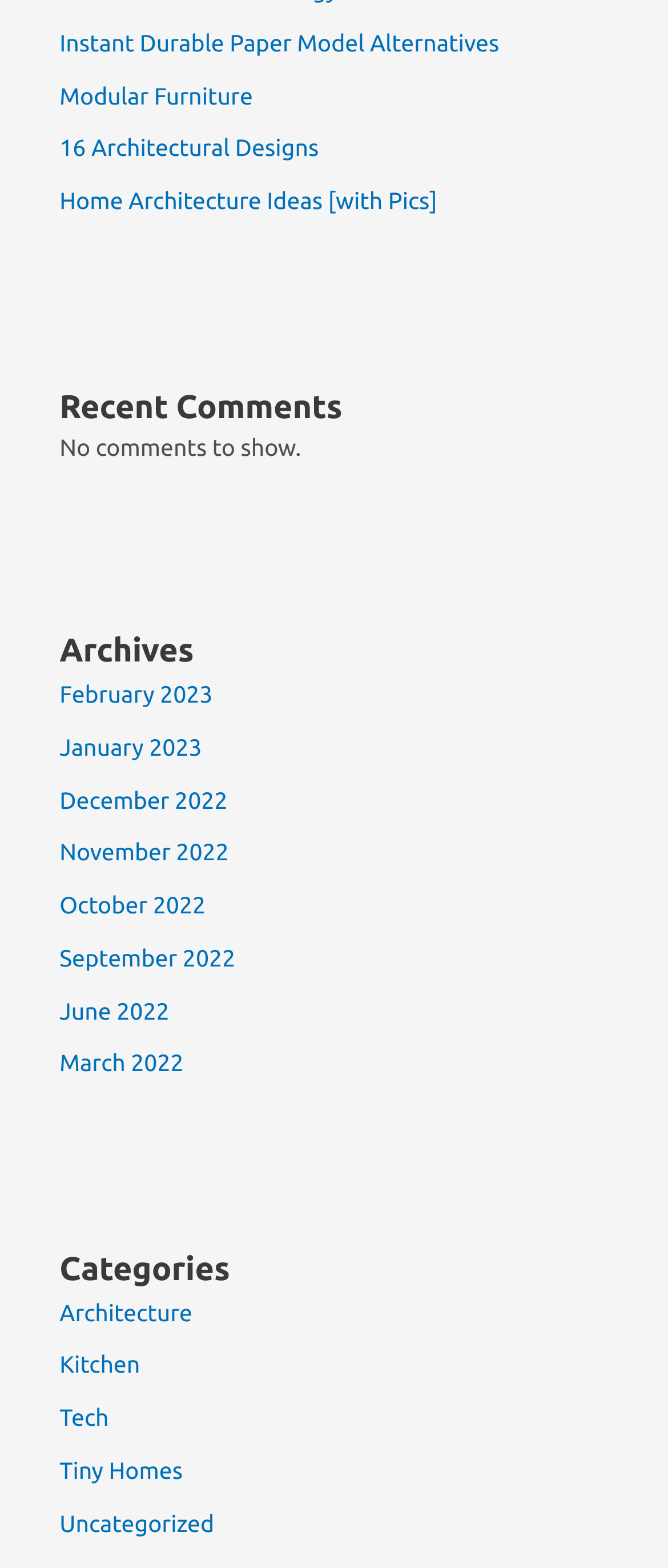Is there a comment shown on the webpage?
Respond to the question with a well-detailed and thorough answer.

The webpage displays a message 'No comments to show.' under the 'Recent Comments' heading, indicating that there are no comments shown on the webpage.